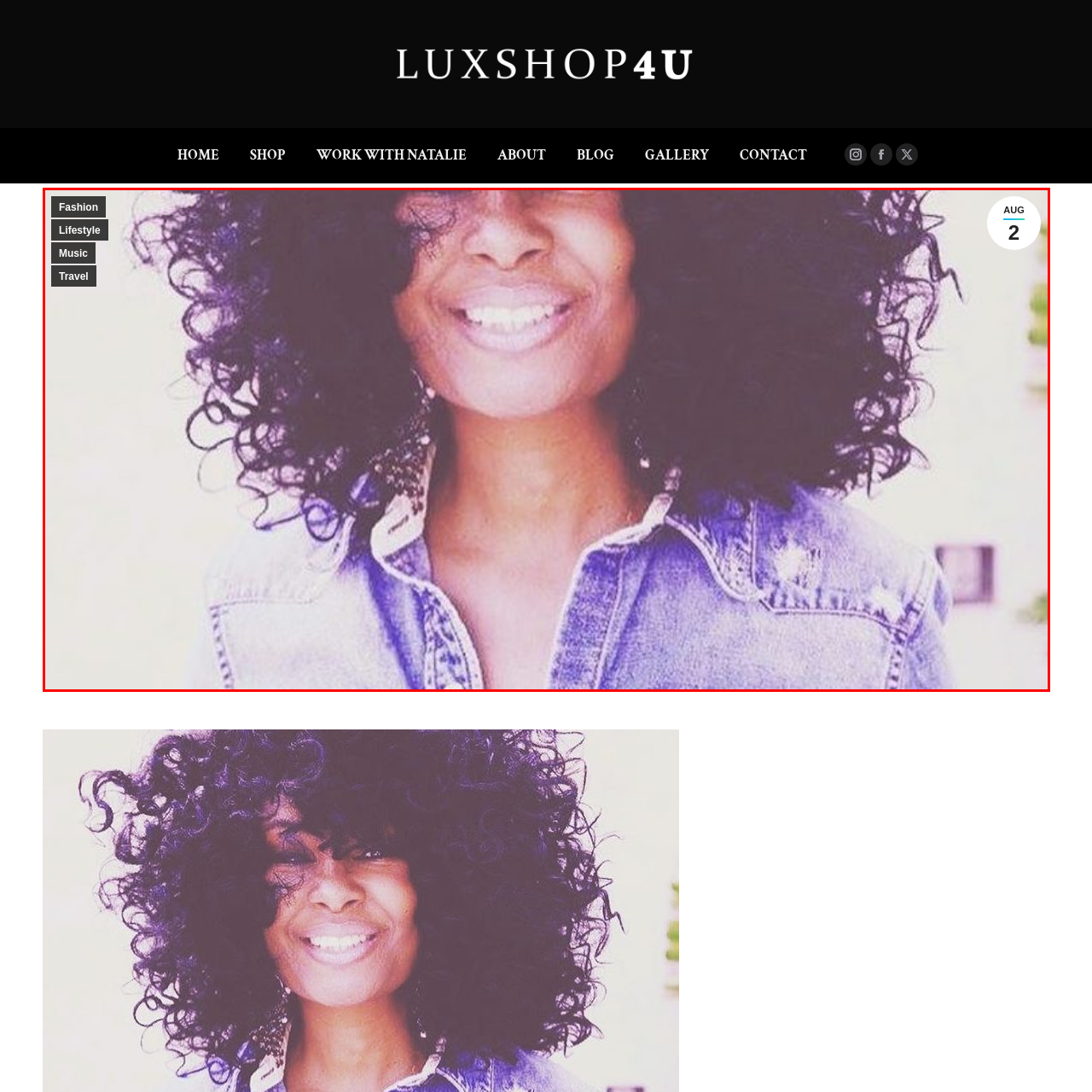Examine the segment of the image contained within the black box and respond comprehensively to the following question, based on the visual content: 
What is the color of the background?

The caption states that the background is 'soft, pastel', which suggests that the background color is a soft, pale pastel shade.